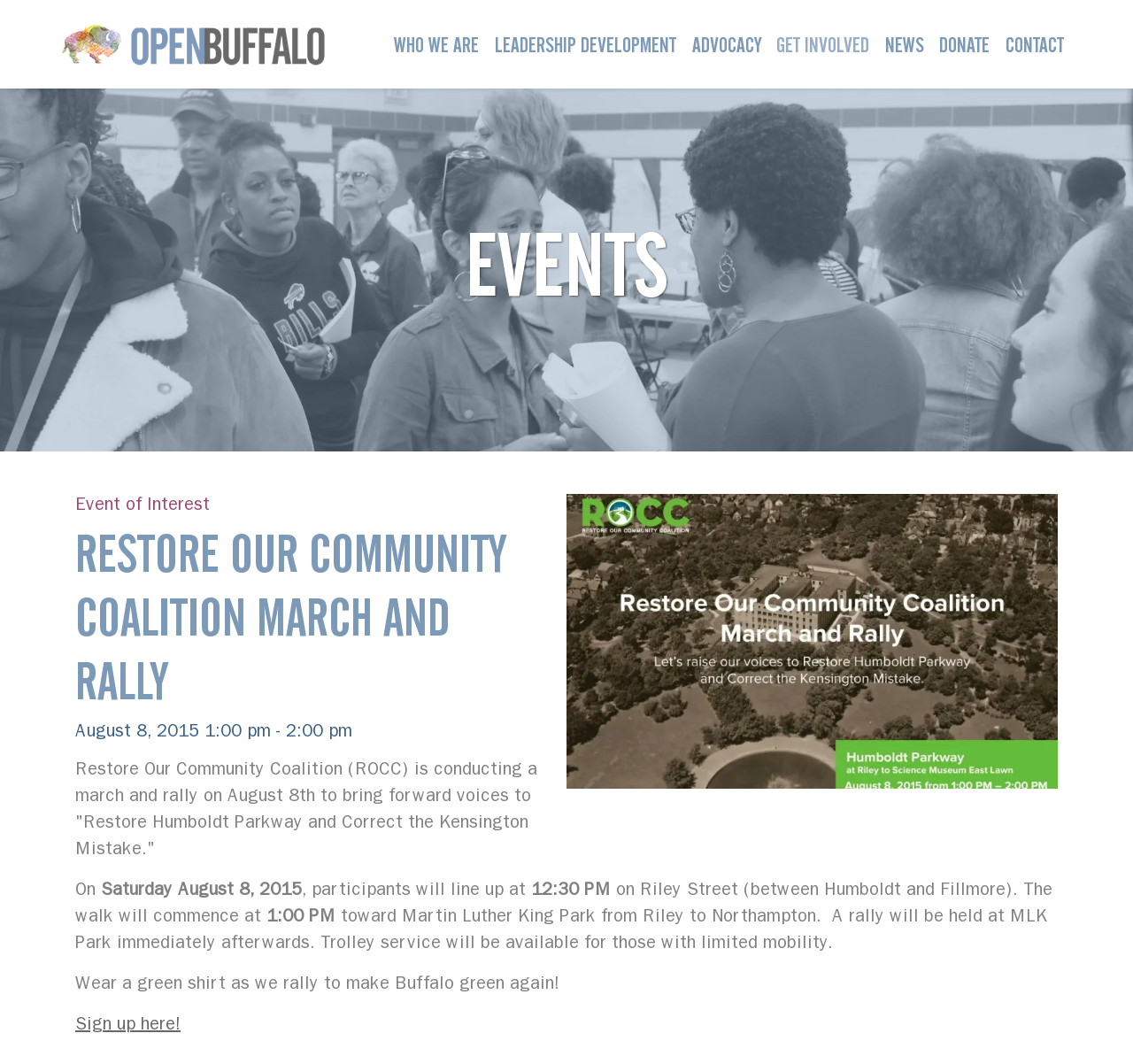Please determine the bounding box coordinates of the element to click on in order to accomplish the following task: "Click on the 'CONTACT' link". Ensure the coordinates are four float numbers ranging from 0 to 1, i.e., [left, top, right, bottom].

[0.881, 0.025, 0.945, 0.059]